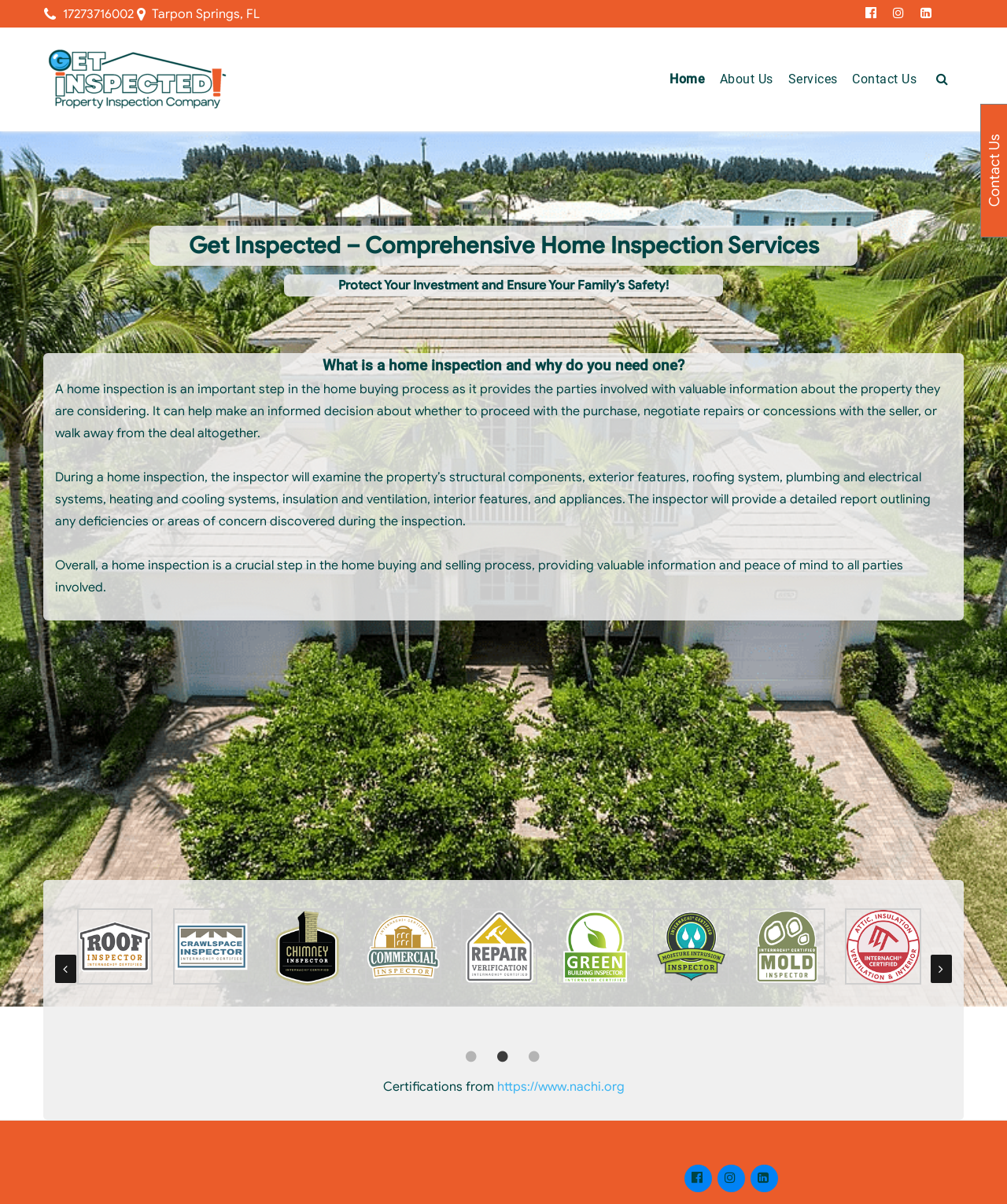What is the topic of the article on the webpage?
Please craft a detailed and exhaustive response to the question.

I determined the topic of the article by reading the static text elements on the webpage, which mentioned 'home inspection' and provided information about what it is and why it's important.